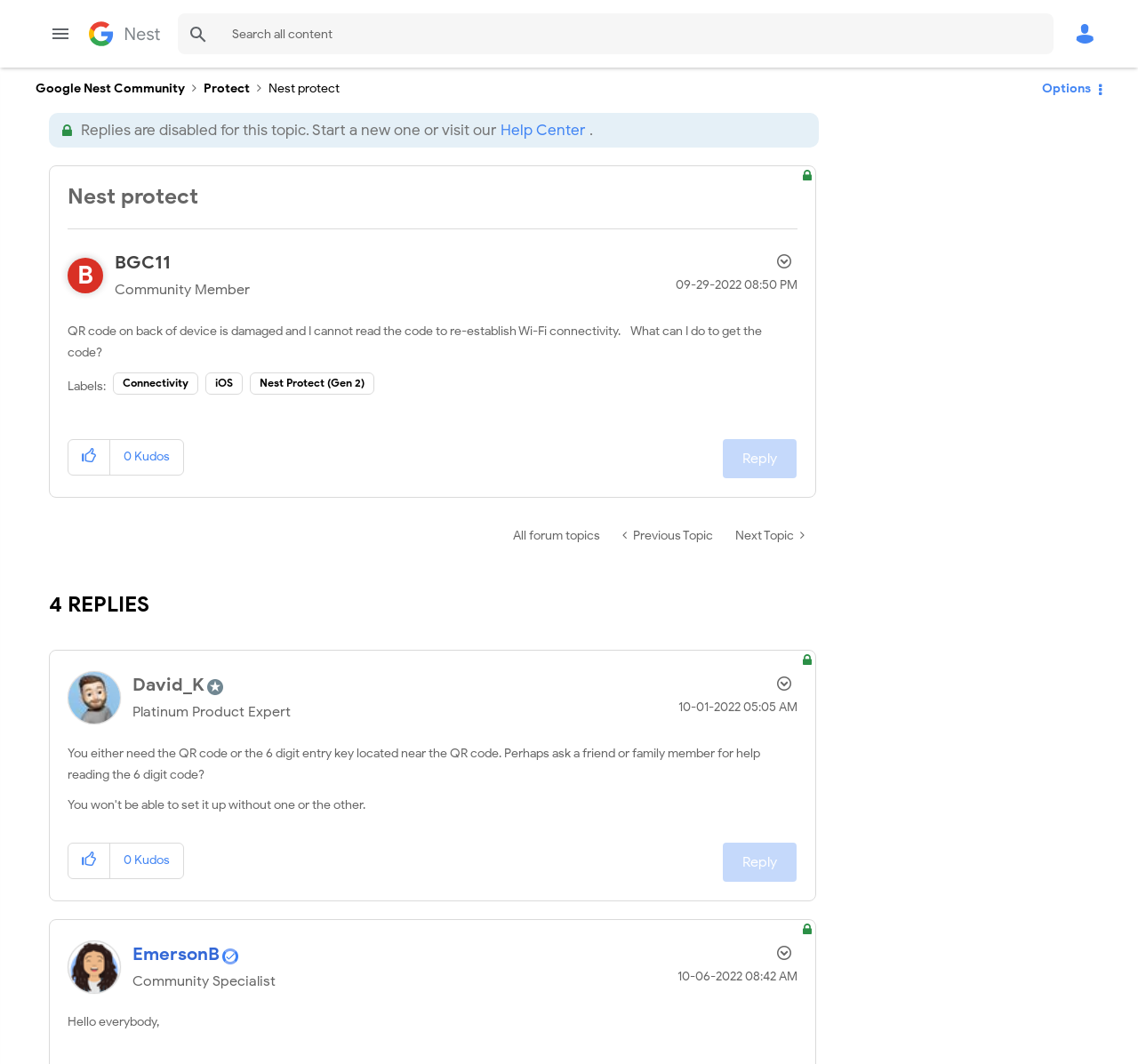Identify the main title of the webpage and generate its text content.

Google Nest Community